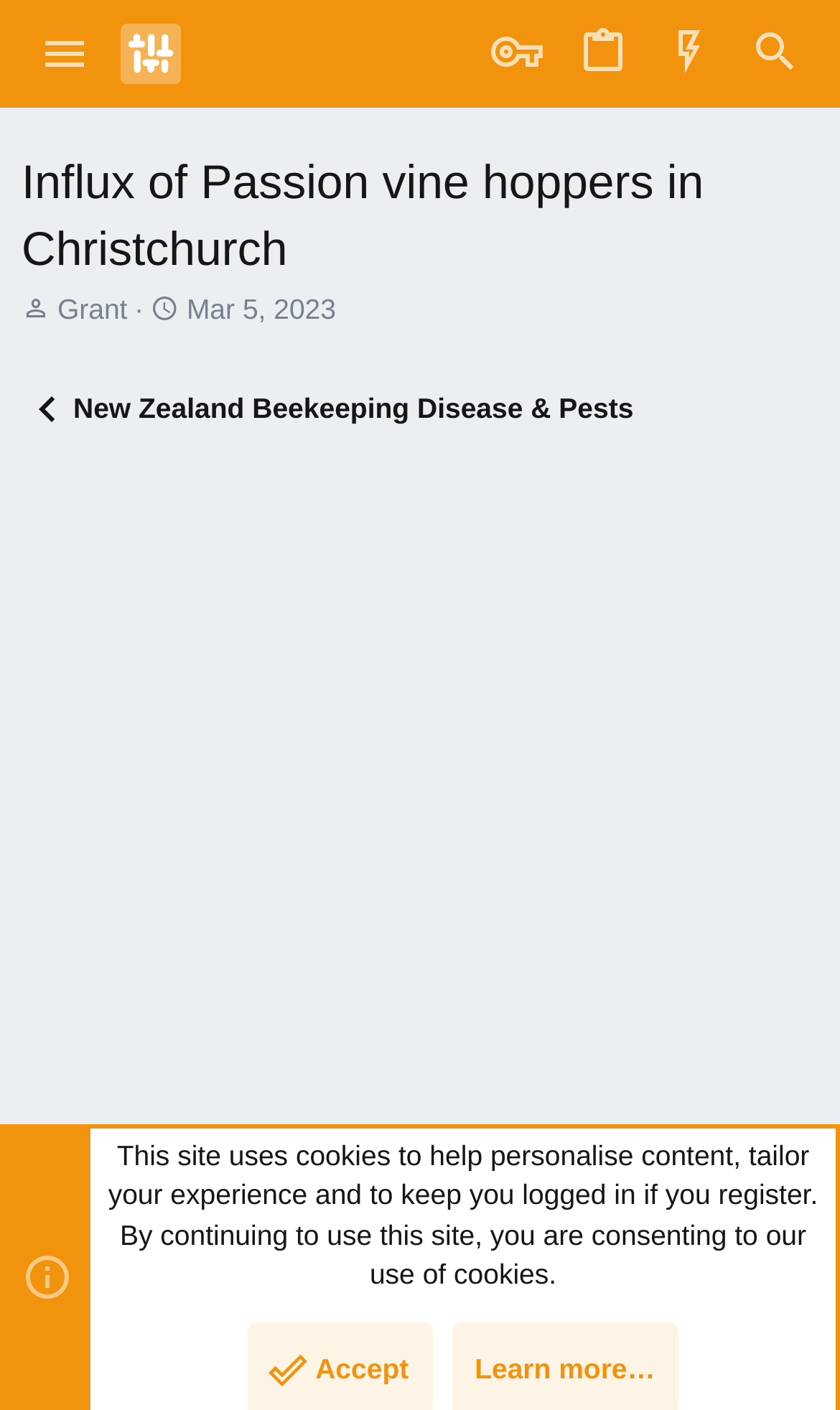Locate the bounding box coordinates of the element you need to click to accomplish the task described by this instruction: "Search for something".

[0.872, 0.006, 0.974, 0.07]